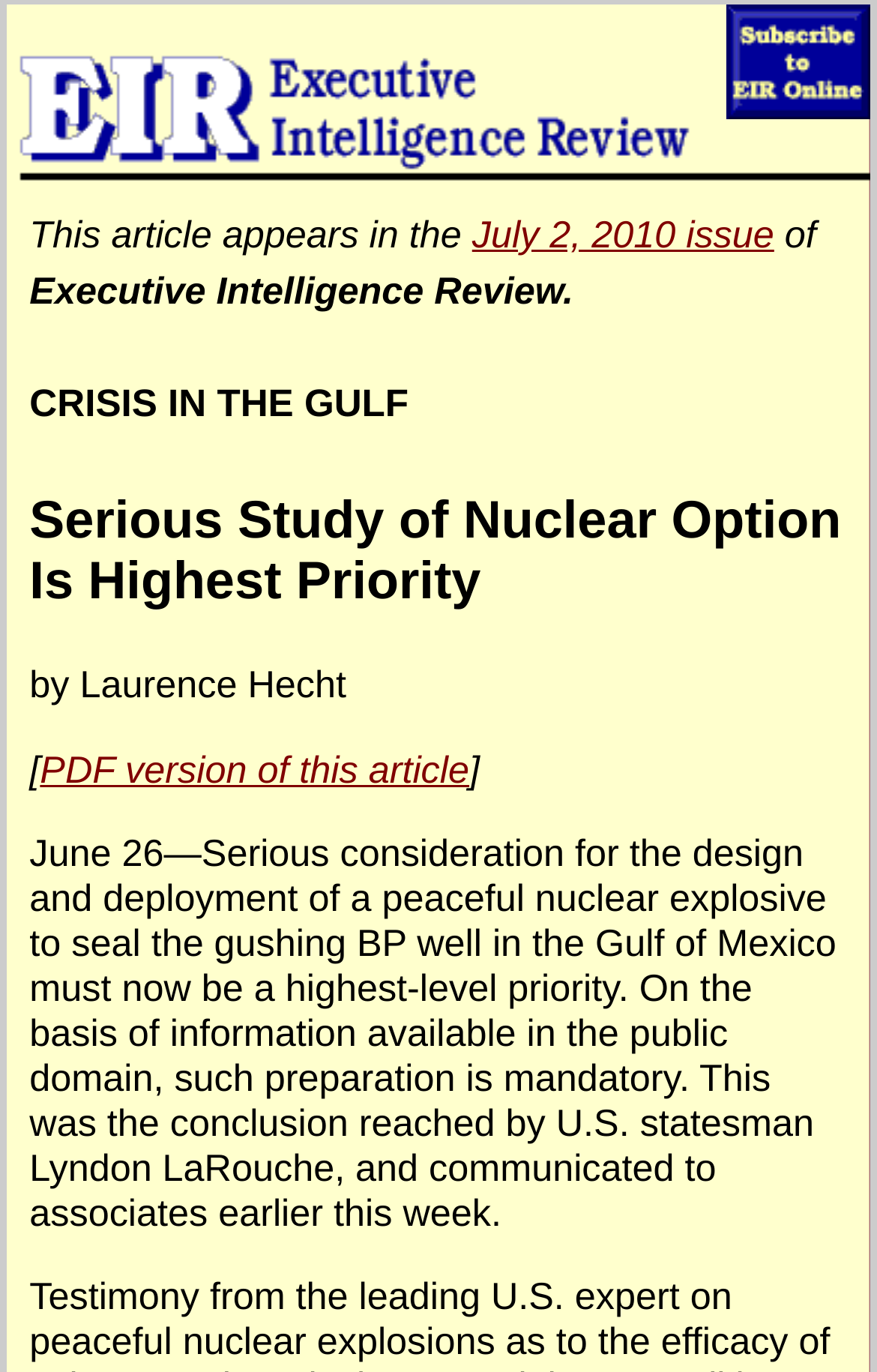What is the date of the article?
Please give a detailed and elaborate answer to the question.

I found the answer by looking at the text 'This article appears in the July 2, 2010 issue' which indicates that the date of the article is July 2, 2010.